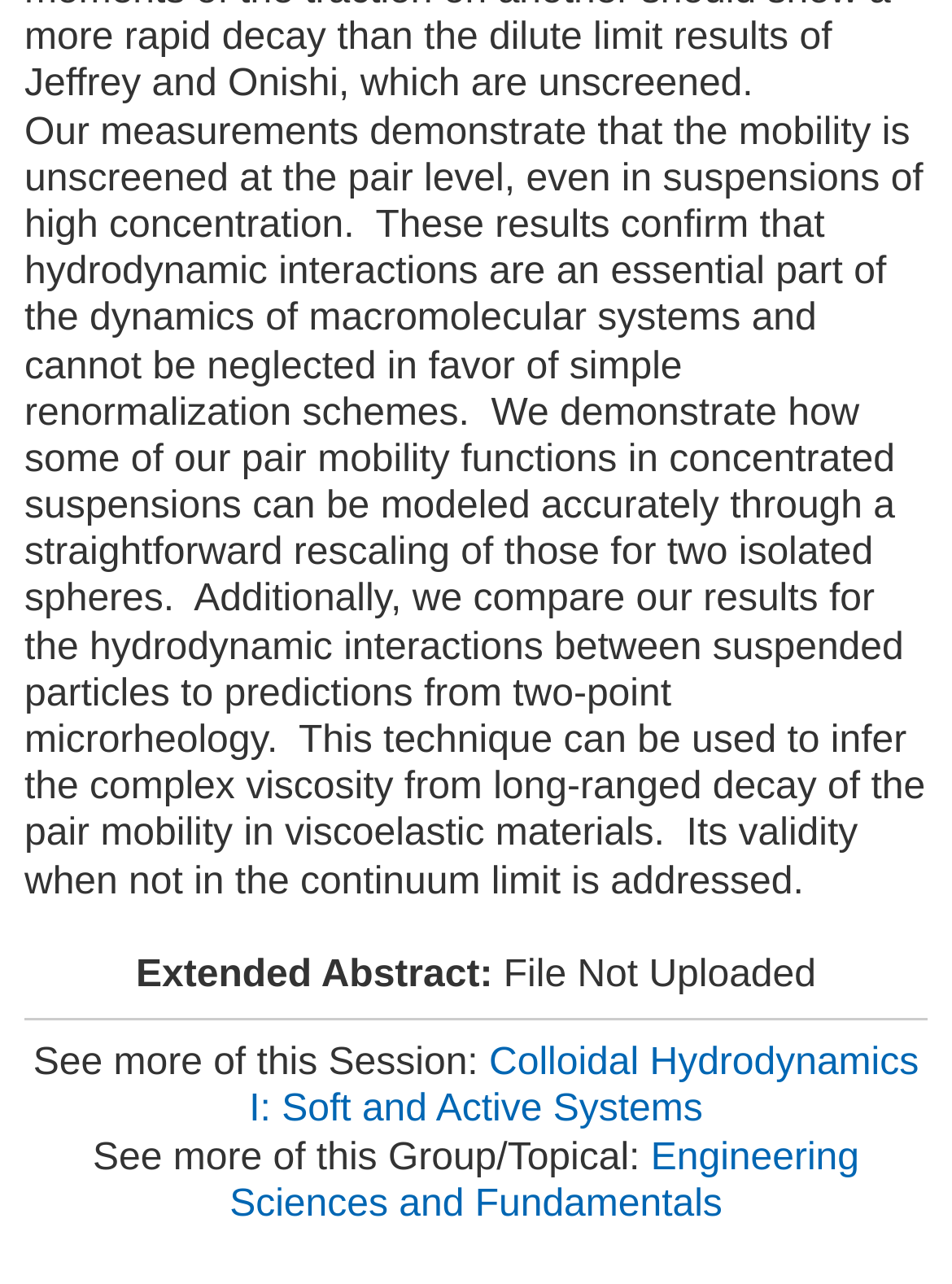What is the purpose of two-point microrheology?
From the image, respond with a single word or phrase.

To infer complex viscosity